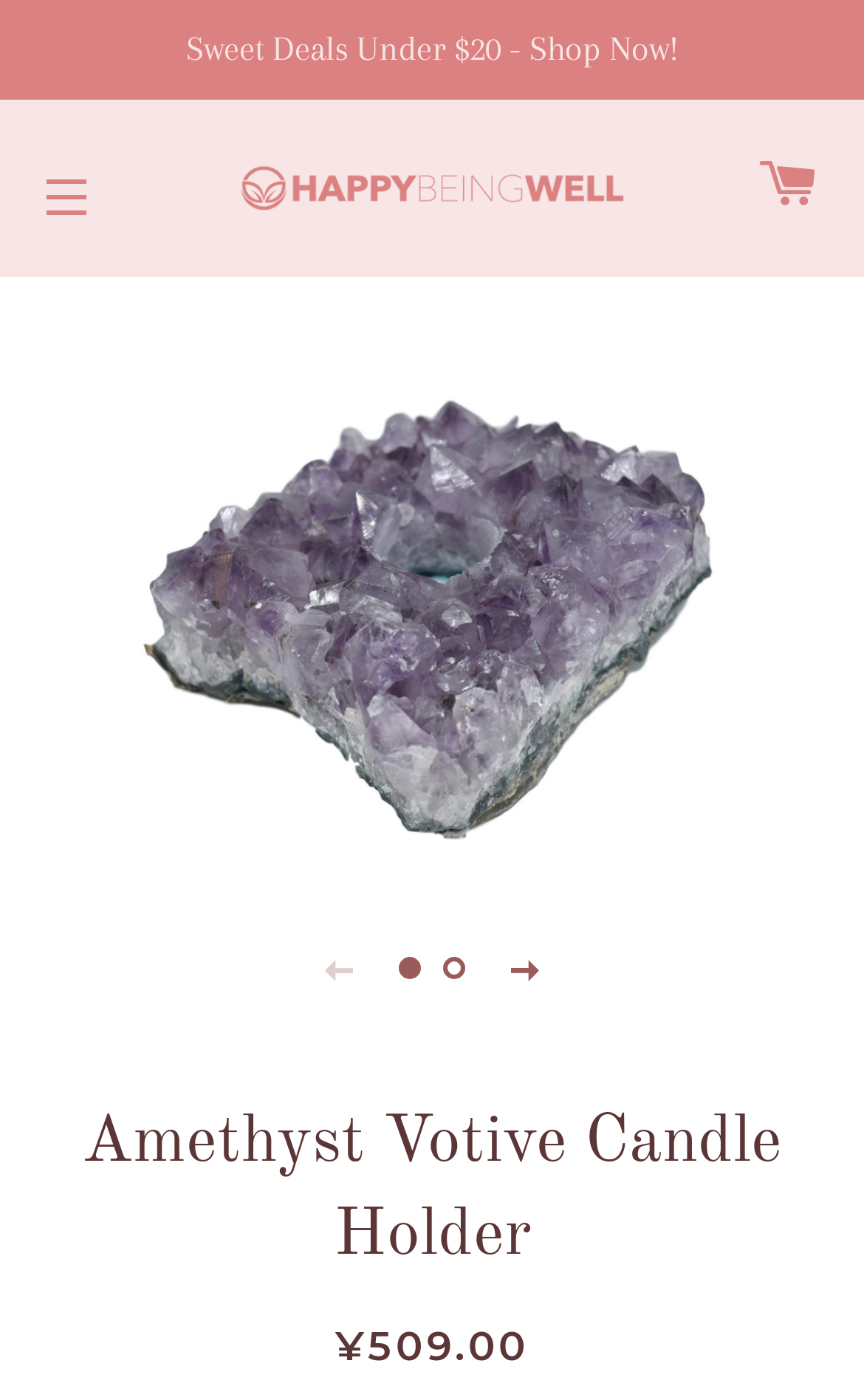Is the previous slide button enabled?
Identify the answer in the screenshot and reply with a single word or phrase.

No